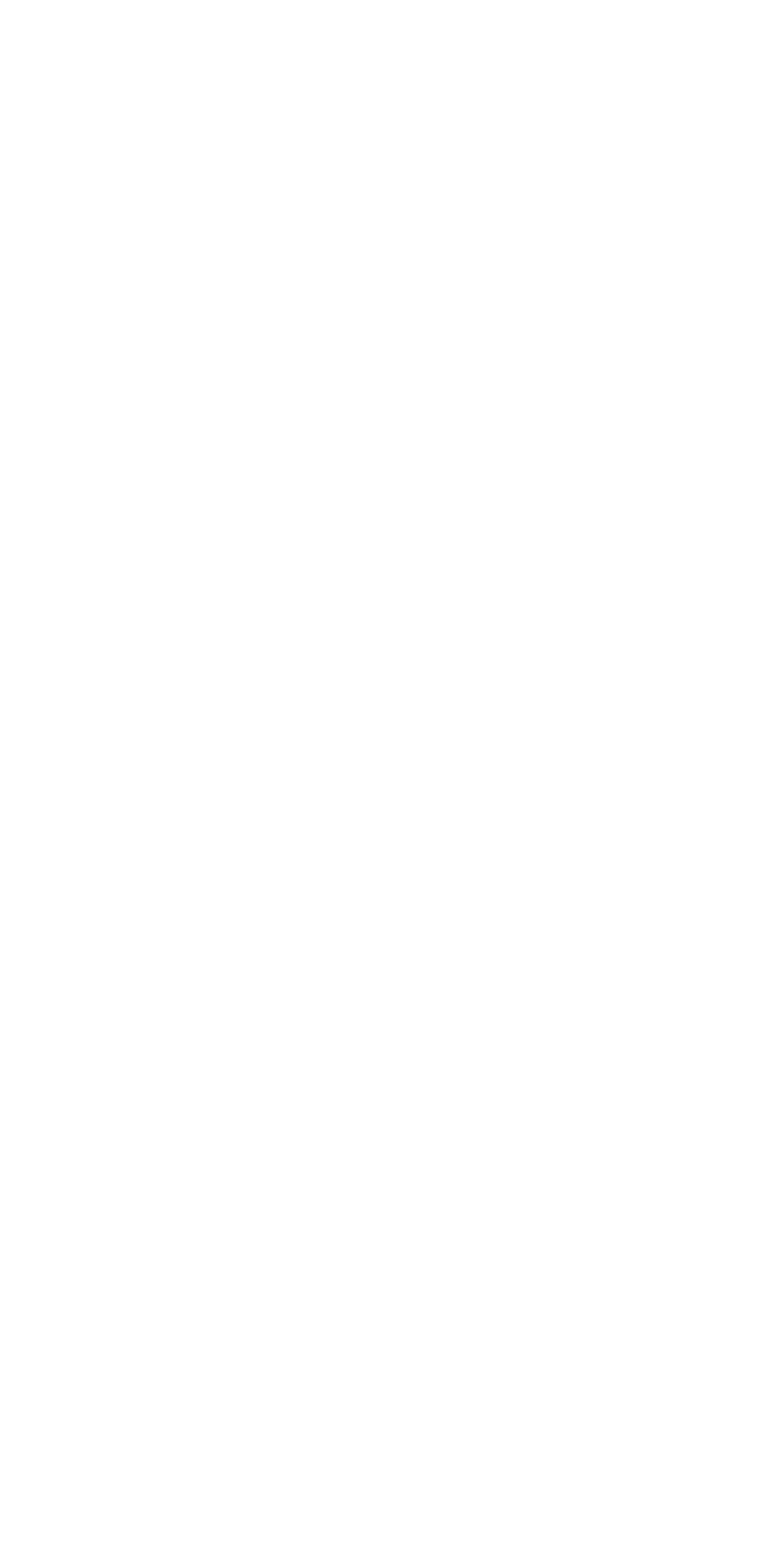Please identify the bounding box coordinates of the clickable element to fulfill the following instruction: "Explore food recipes". The coordinates should be four float numbers between 0 and 1, i.e., [left, top, right, bottom].

[0.154, 0.508, 0.269, 0.537]